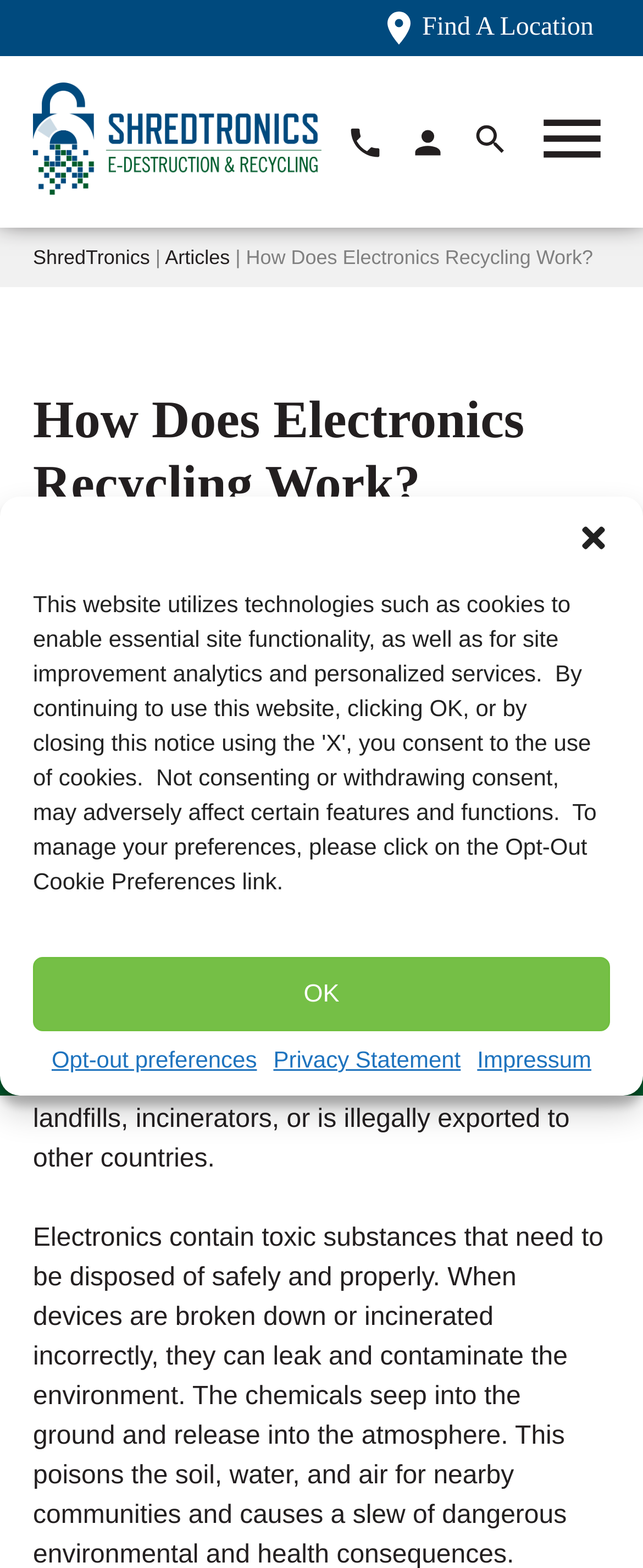Please indicate the bounding box coordinates for the clickable area to complete the following task: "Toggle navigation". The coordinates should be specified as four float numbers between 0 and 1, i.e., [left, top, right, bottom].

None